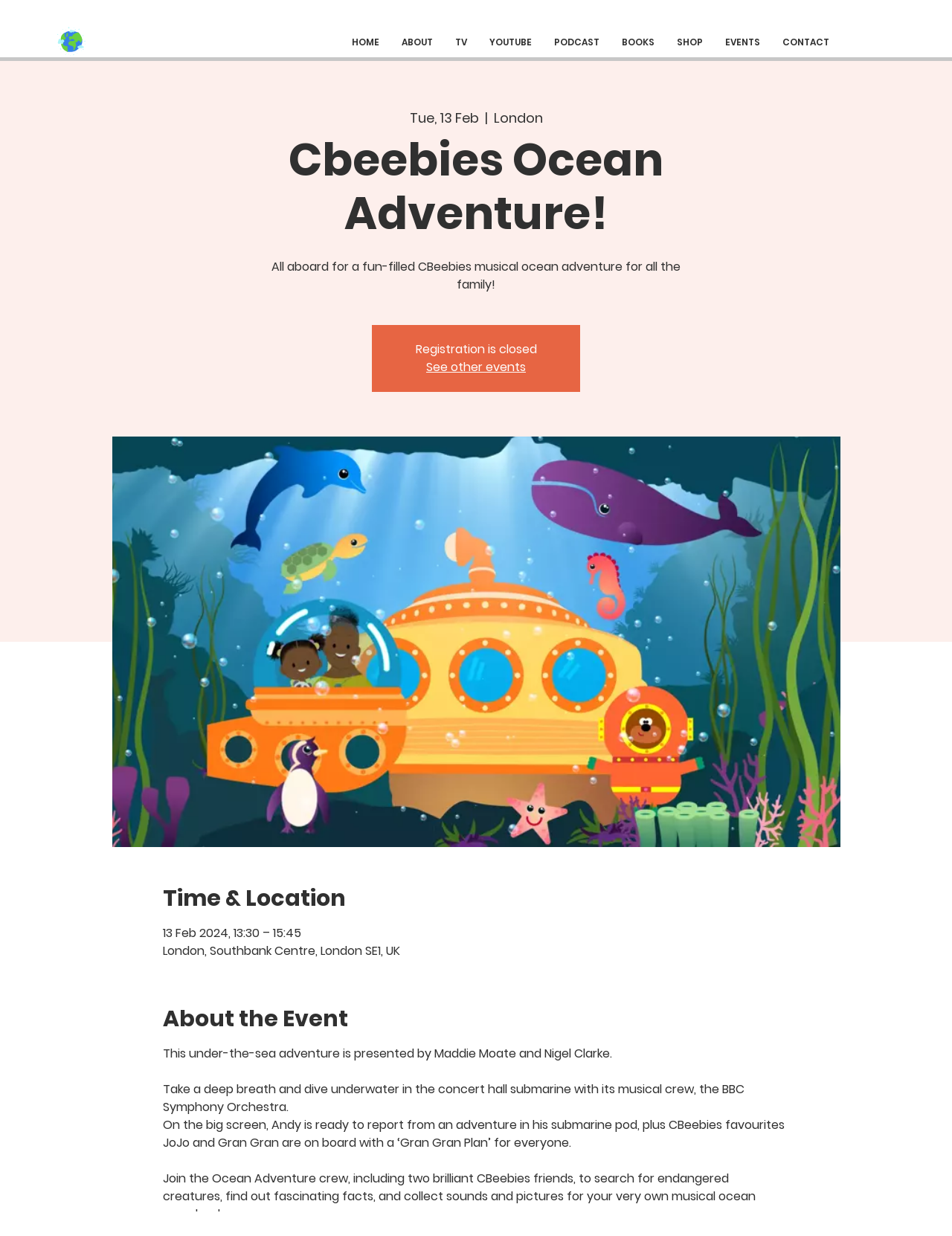Can you identify and provide the main heading of the webpage?

Cbeebies Ocean Adventure!